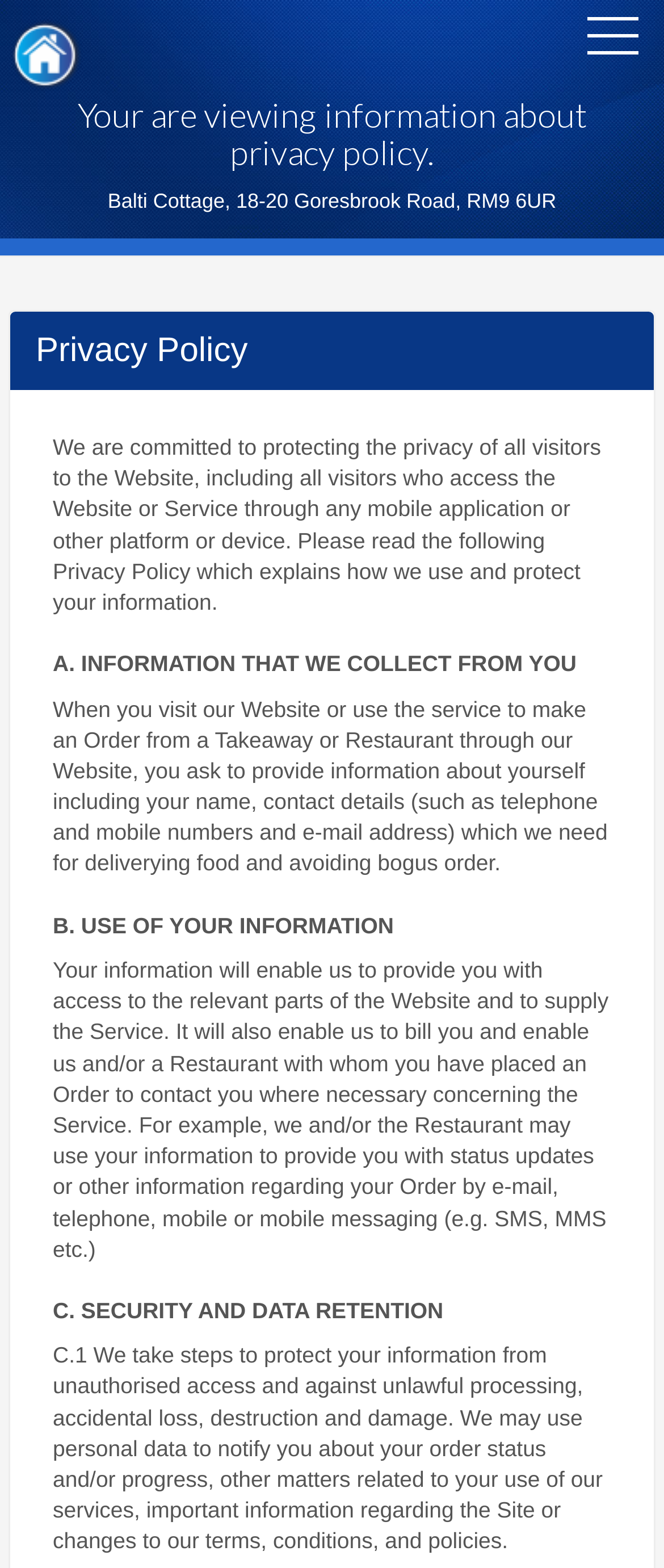Using the format (top-left x, top-left y, bottom-right x, bottom-right y), provide the bounding box coordinates for the described UI element. All values should be floating point numbers between 0 and 1: Menu

None